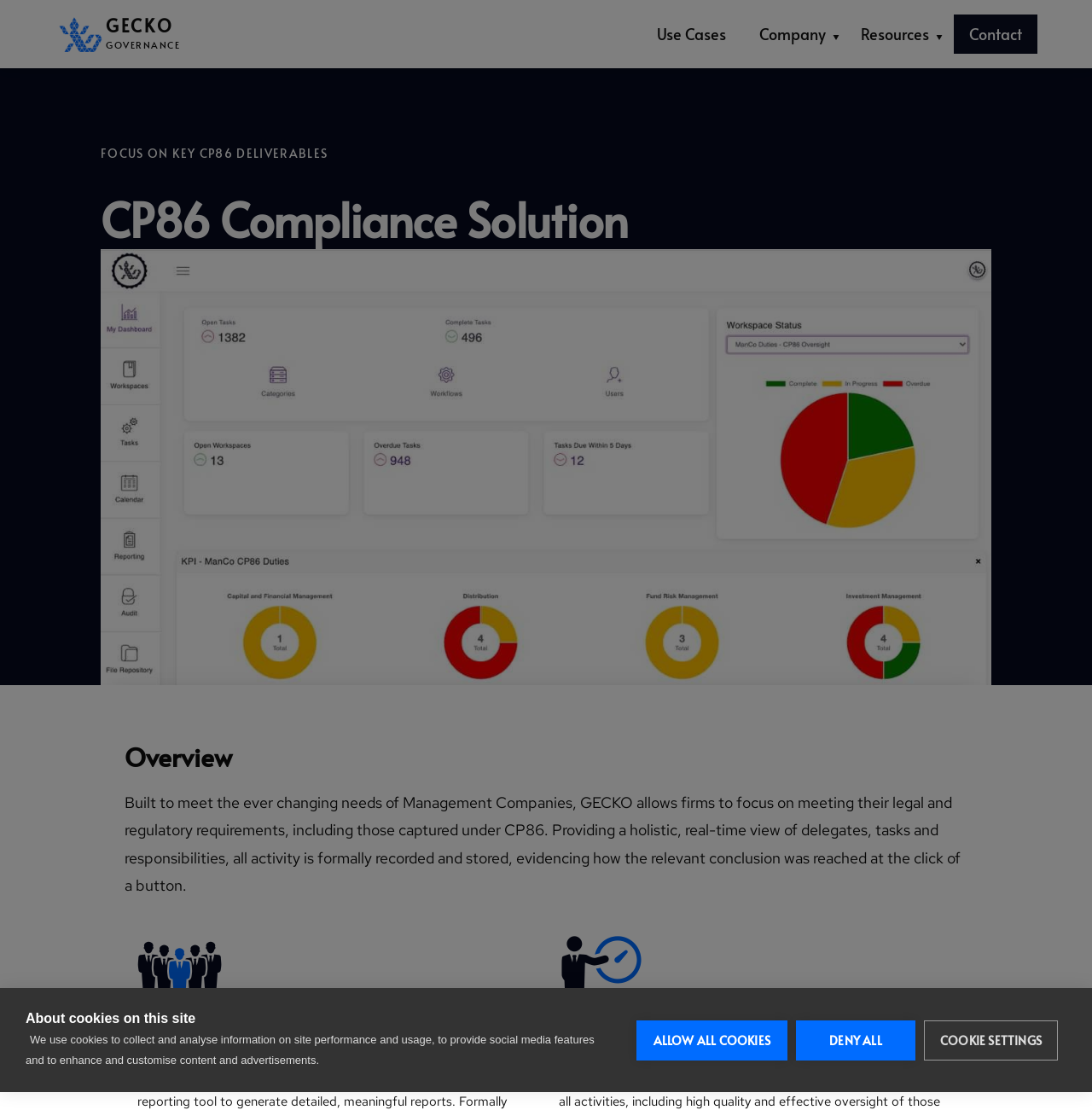Provide the bounding box coordinates of the HTML element this sentence describes: "Cookie settings". The bounding box coordinates consist of four float numbers between 0 and 1, i.e., [left, top, right, bottom].

[0.846, 0.919, 0.969, 0.955]